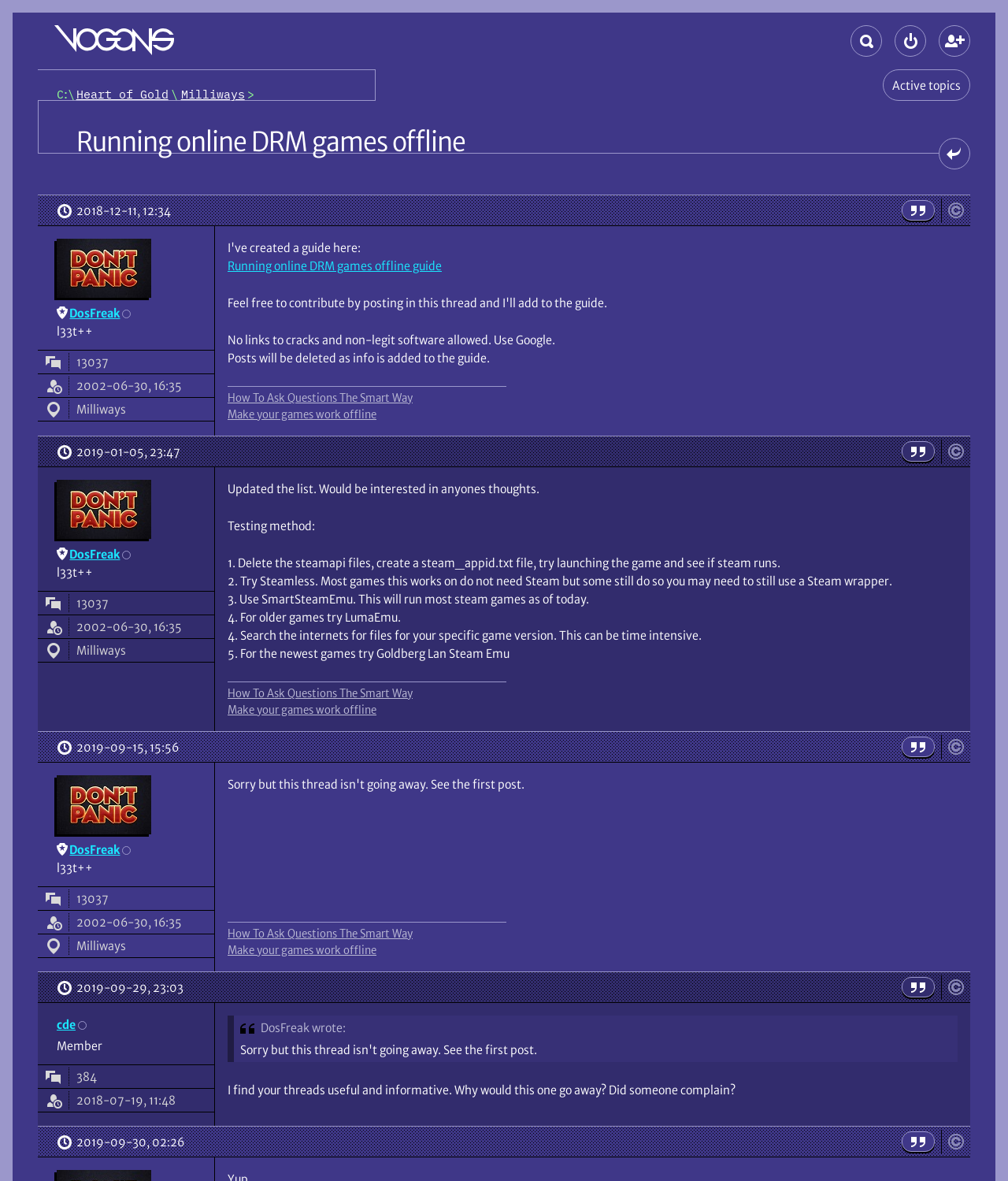Offer a detailed account of what is visible on the webpage.

This webpage is a forum discussion page titled "Running online DRM games offline" on the VOGONS platform. At the top, there is a heading "VOGONS" with an image next to it. Below the heading, there is a search bar with a search button and an advanced search link. 

To the right of the search bar, there is a main menu with links to "Login", "Create a new account", and other options. Below the main menu, there is a breadcrumb navigation section with links to "C: Board index", "Heart of Gold", and "Milliways". 

On the left side of the page, there is a section titled "Common searches" with a link to "Active topics". Below this section, there is a topic discussion area with a heading "Running online DRM games offline" and a link to post a reply. 

The first post in the discussion is by DosFreak, with a heading "First post, by DosFreak" and a timestamp "Posted on 2018-12-11, 12:34". The post has a list of actions, including "Reply with quote" and a link to the Creative Commons Attribution No Derivatives 1.0 Generic license. 

Below the post actions, there is a section with the poster's information, including their avatar, rank, posts, joined date, and location. The post itself has a link to the "Running online DRM games offline guide" and two static text sections with guidelines for posting. 

There is also a signature section with links to "How To Ask Questions The Smart Way" and "Make your games work offline". 

Below the first post, there is a reply by DosFreak, with a heading "Reply 1 of 12, by DosFreak" and a timestamp "Posted on 2019-01-05, 23:47". The reply has a similar structure to the first post, with post actions, poster information, and a signature section.